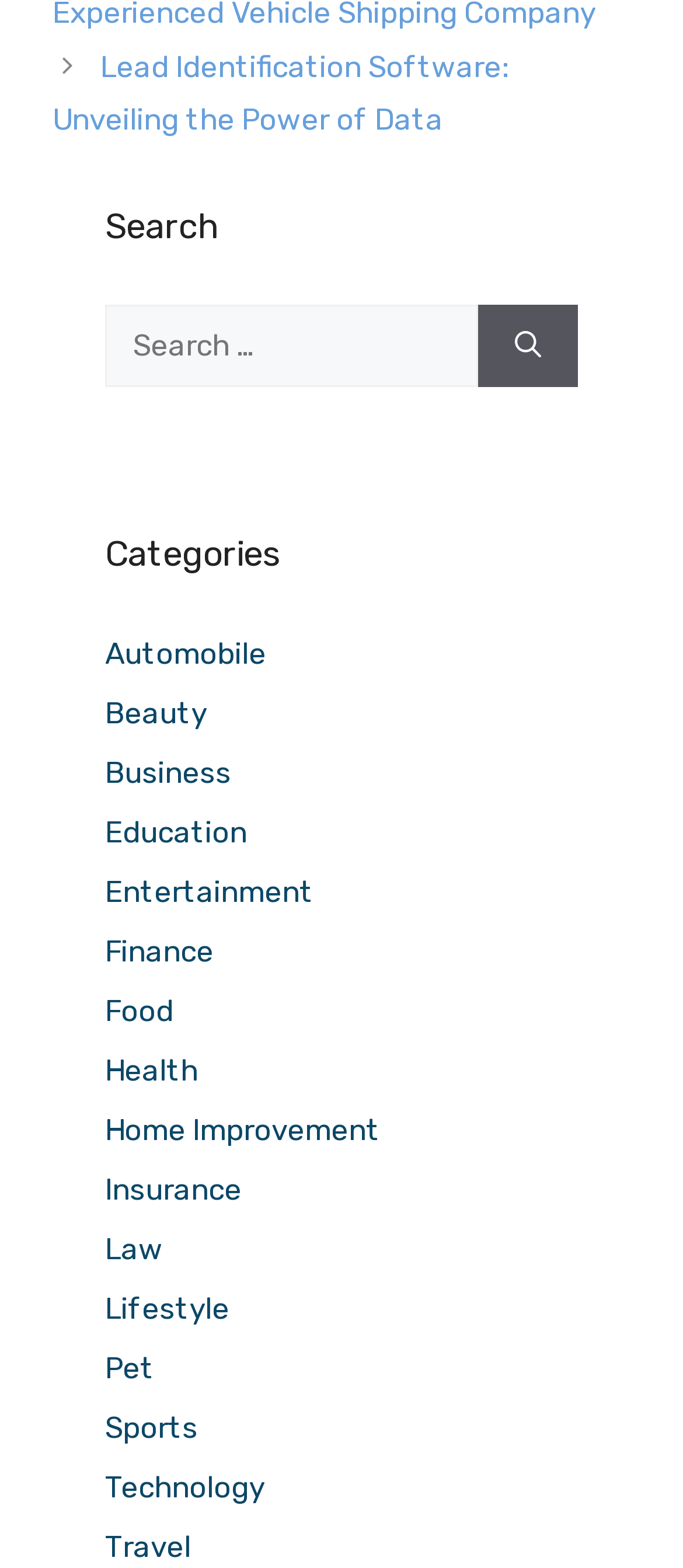Provide a one-word or short-phrase answer to the question:
Is there a search function on the page?

Yes